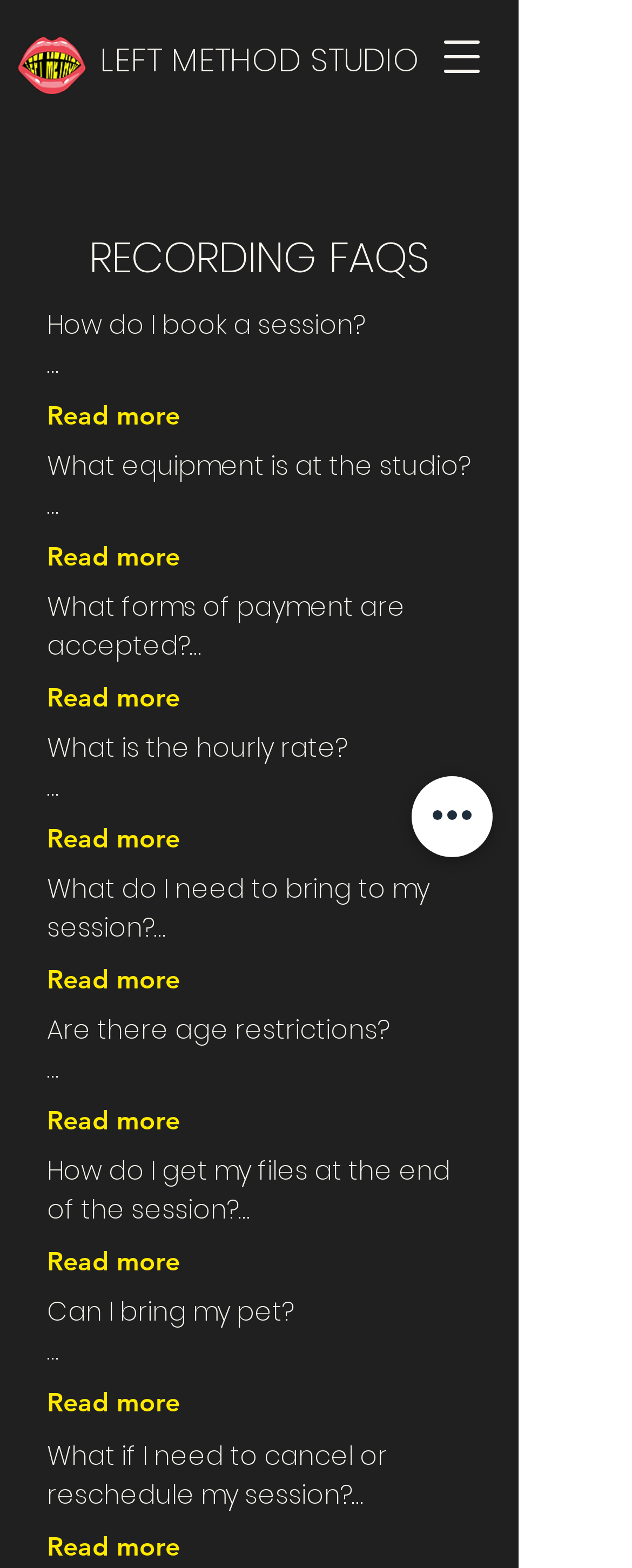Can I bring my pet to the studio?
Please respond to the question with a detailed and thorough explanation.

I found the answer by looking at the section 'Can I bring my pet?' which is one of the FAQs on the webpage. The text in this section states 'We love pets, but unfortunately they are not allowed on the premises. Service animals with proper documentation are allowed. ESAs are not allowed.'